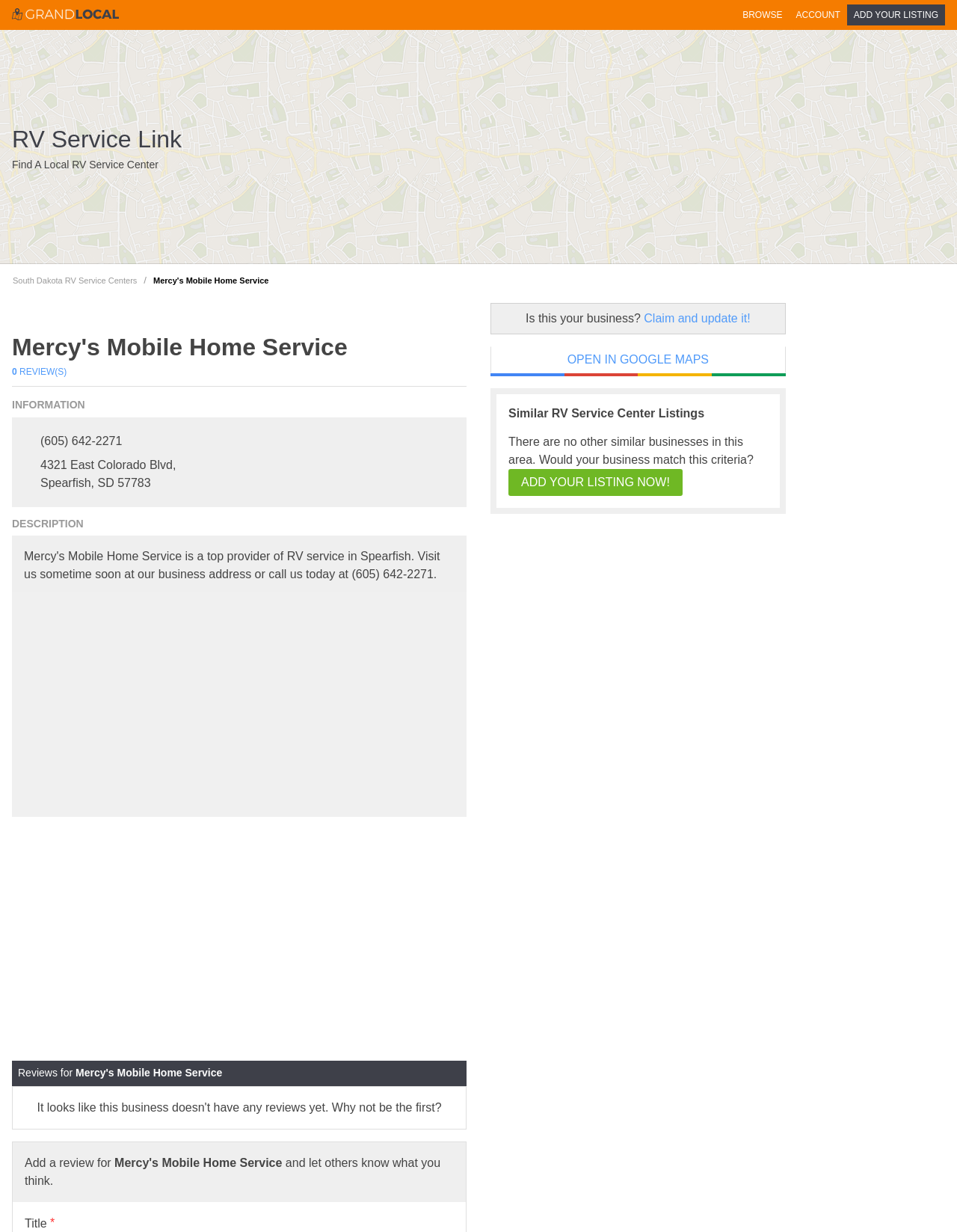Identify the bounding box coordinates of the clickable region required to complete the instruction: "Get information about reckless driving". The coordinates should be given as four float numbers within the range of 0 and 1, i.e., [left, top, right, bottom].

None